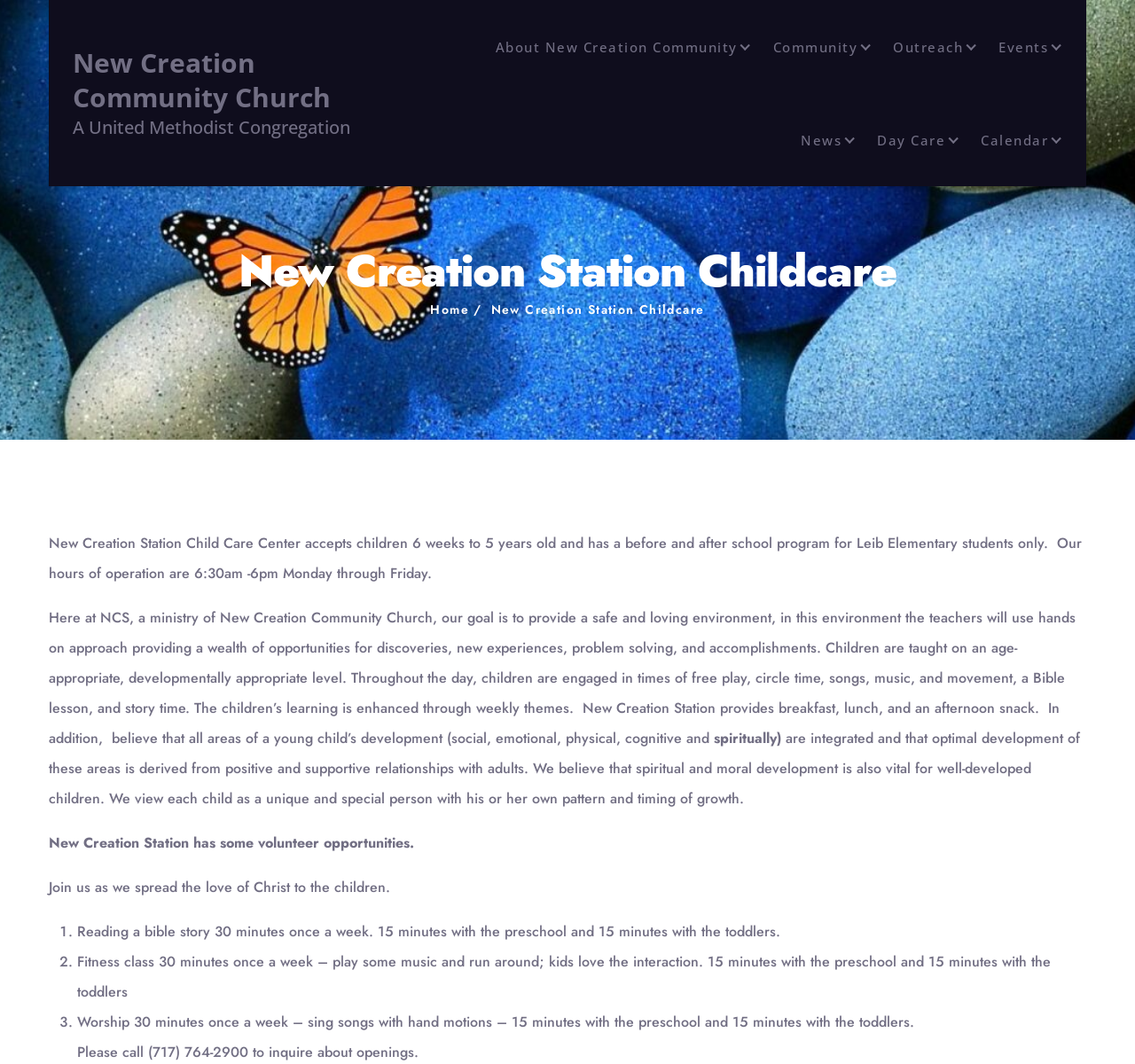Please specify the bounding box coordinates of the element that should be clicked to execute the given instruction: 'Click on 'About New Creation Community''. Ensure the coordinates are four float numbers between 0 and 1, expressed as [left, top, right, bottom].

[0.436, 0.034, 0.662, 0.054]